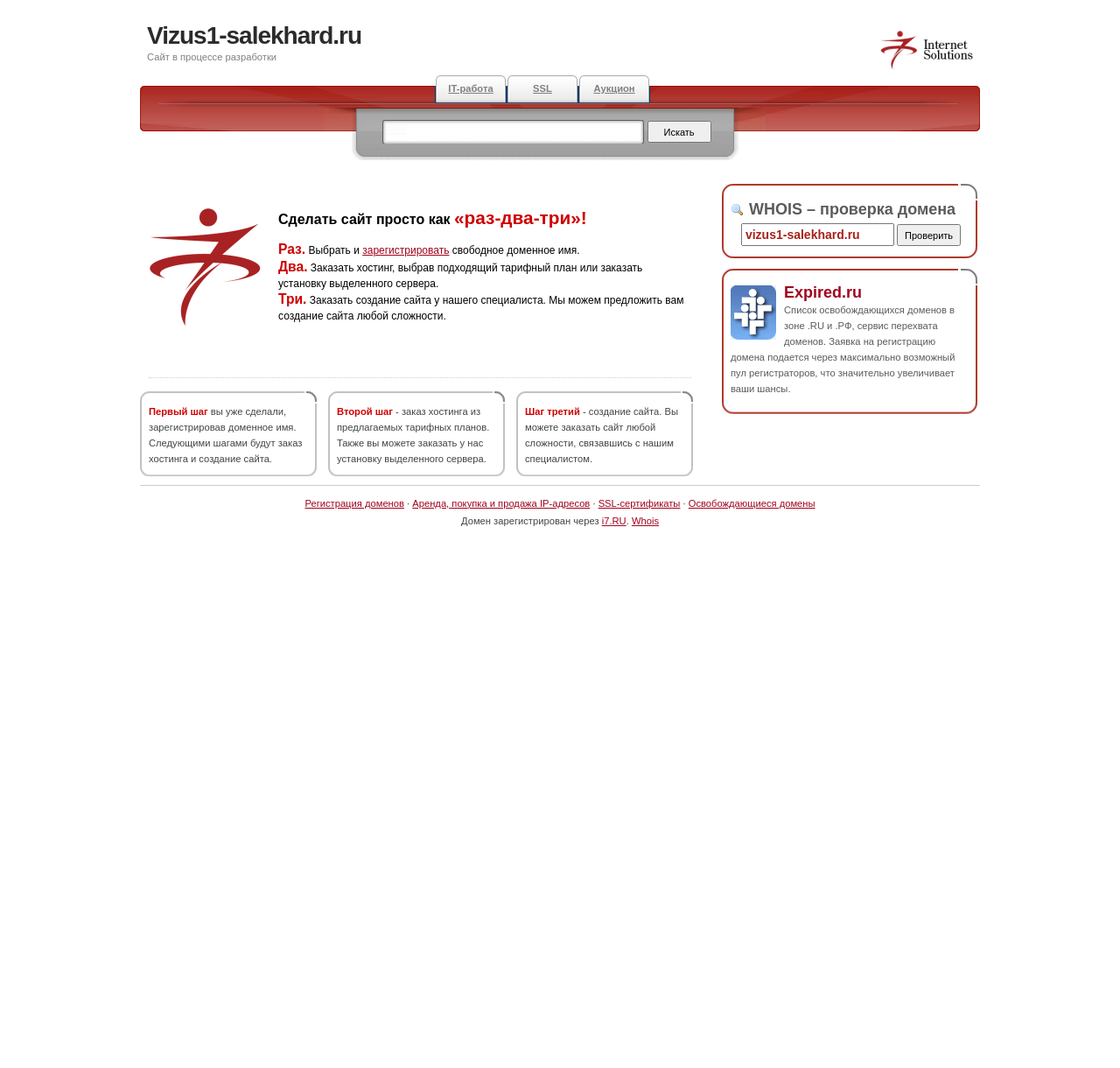Please identify the coordinates of the bounding box that should be clicked to fulfill this instruction: "Check WHOIS information".

[0.662, 0.209, 0.798, 0.23]